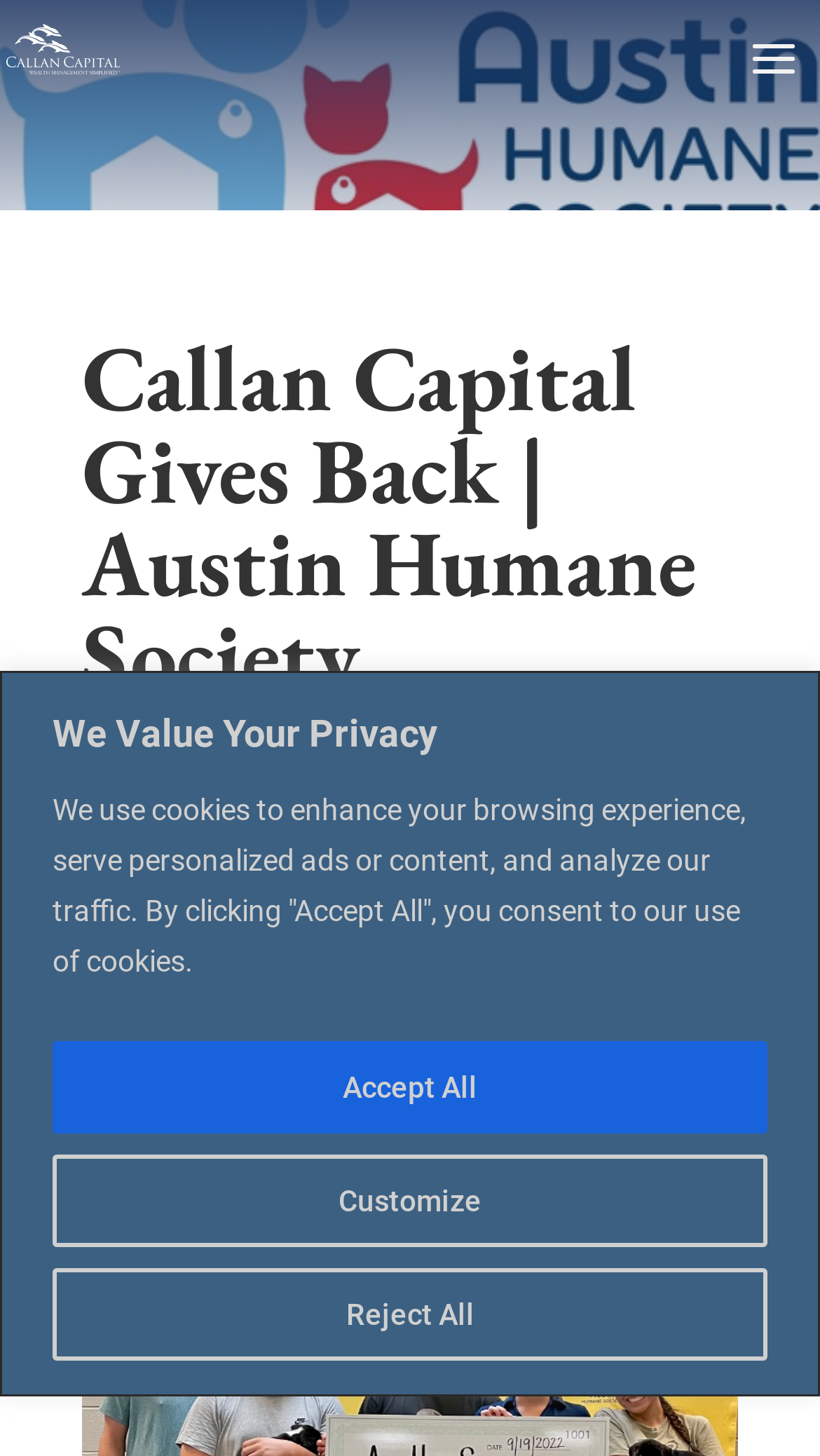Based on the element description "Customize", predict the bounding box coordinates of the UI element.

[0.064, 0.792, 0.936, 0.856]